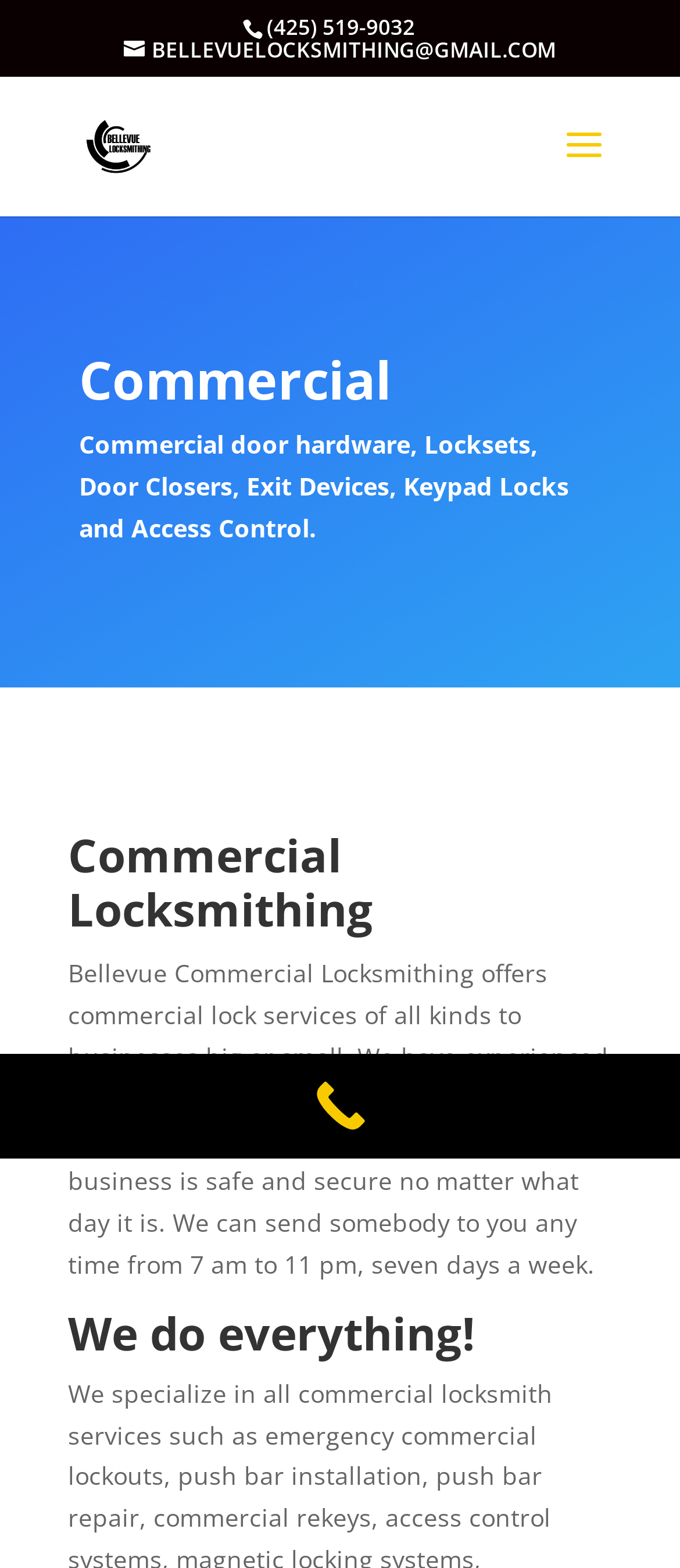Based on the element description BELLEVUELOCKSMITHING@GMAIL.COM, identify the bounding box coordinates for the UI element. The coordinates should be in the format (top-left x, top-left y, bottom-right x, bottom-right y) and within the 0 to 1 range.

[0.182, 0.022, 0.818, 0.041]